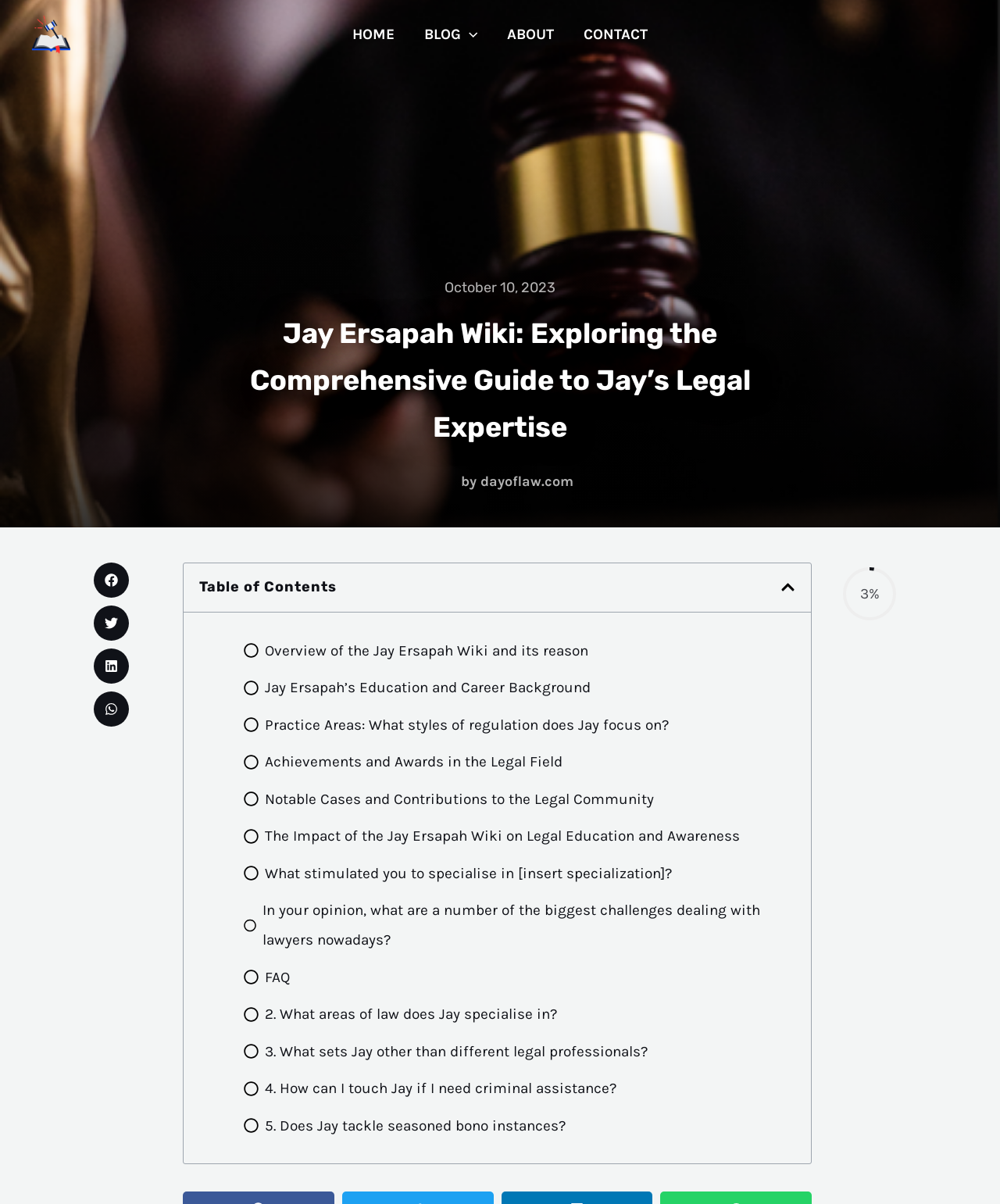Produce an elaborate caption capturing the essence of the webpage.

This webpage is about Jay Ersapah Wiki, a comprehensive guide to Jay's legal expertise. At the top, there is a navigation menu with links to "HOME", "BLOG", "ABOUT", and "CONTACT". Below the navigation menu, there is a heading that reads "Jay Ersapah Wiki: Exploring the Comprehensive Guide to Jay's Legal Expertise". 

To the right of the heading, there is a date "October 10, 2023" and a text "by dayoflaw.com". There are four social media buttons to share the content on Facebook, Twitter, LinkedIn, and WhatsApp, each with an icon.

Below the social media buttons, there is a heading "Table of Contents" followed by a list of links to different sections of the webpage, including "Overview of the Jay Ersapah Wiki and its reason", "Jay Ersapah’s Education and Career Background", "Practice Areas: What styles of regulation does Jay focus on?", and several others. Each link is accompanied by a small icon.

At the bottom right of the webpage, there is an image and a text "3%".